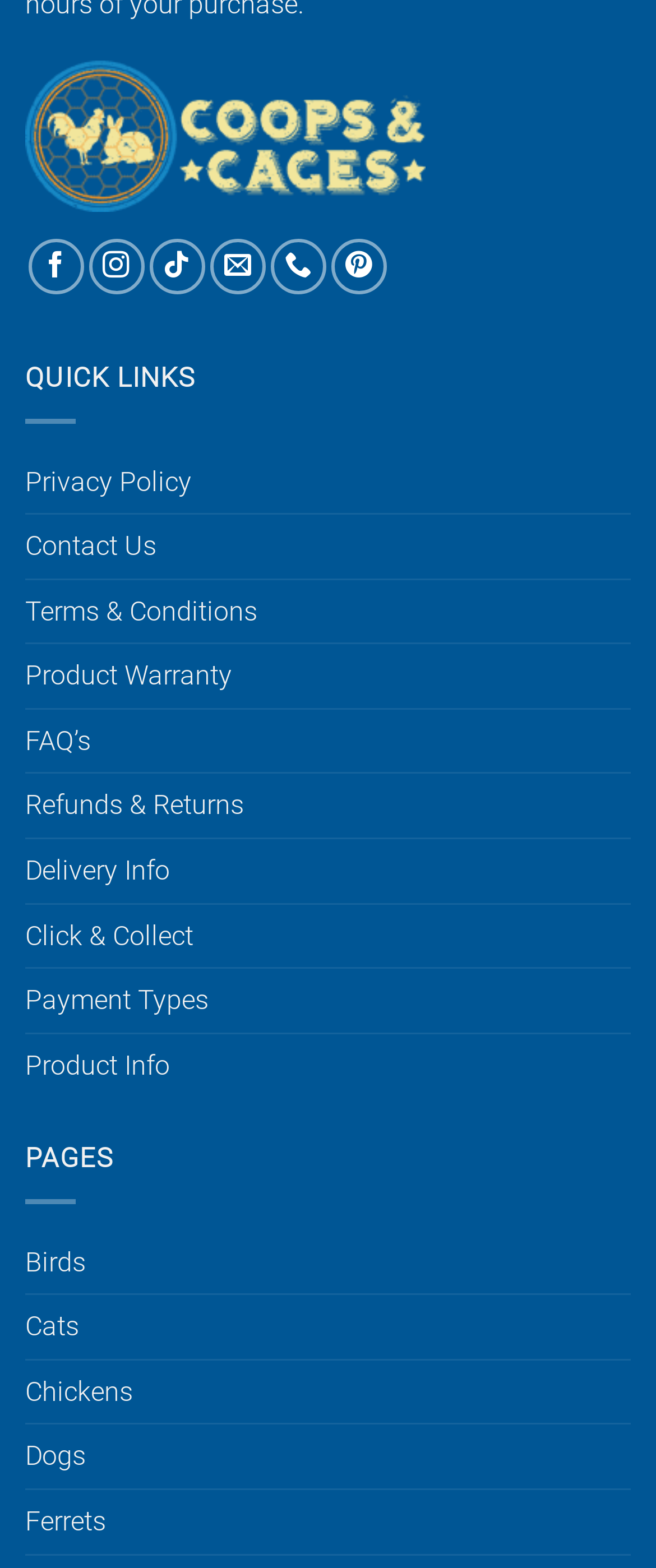Give a one-word or short-phrase answer to the following question: 
What is the category of 'Birds' on the webpage?

PAGES